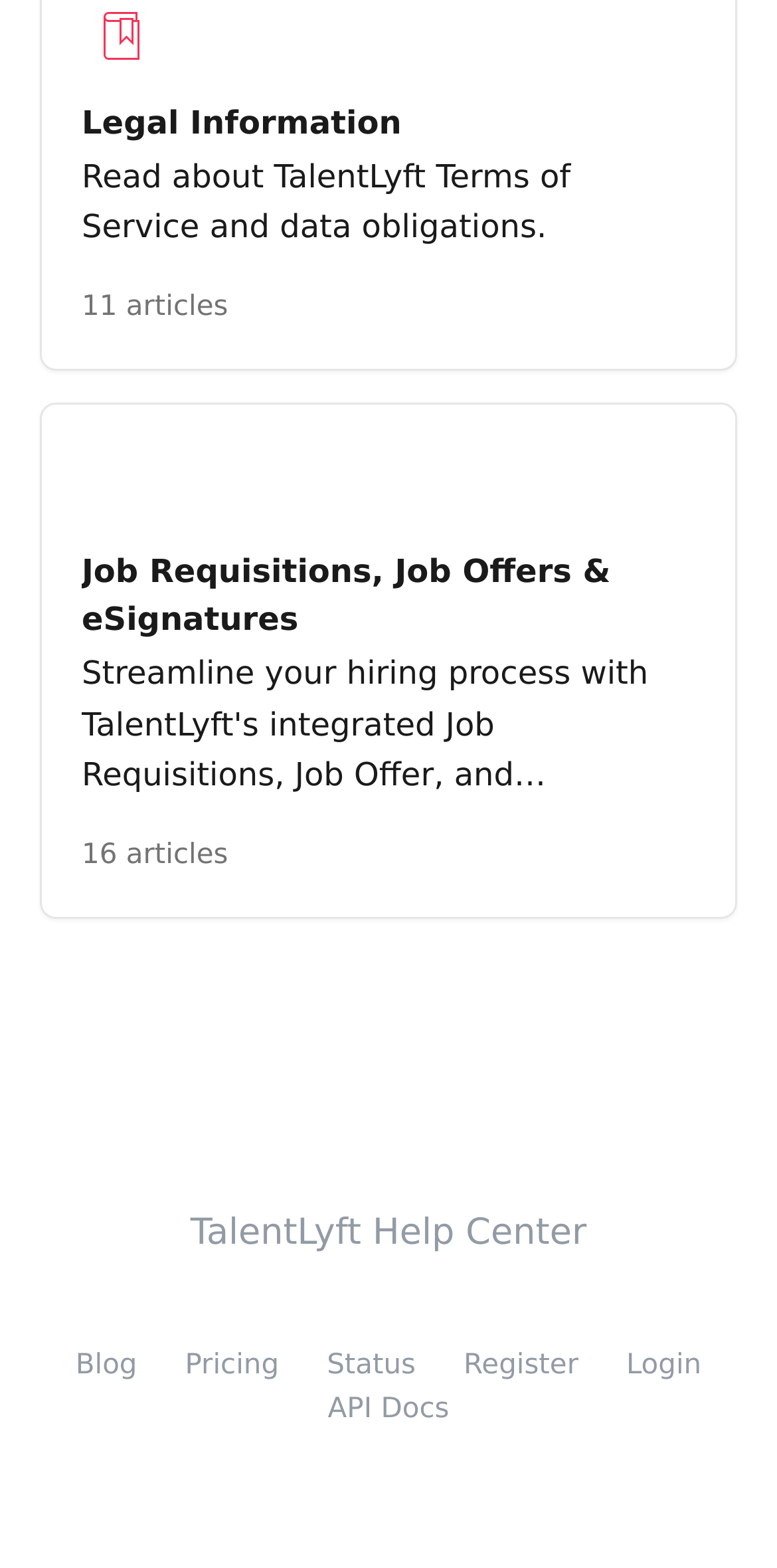Based on the element description: "API Docs", identify the bounding box coordinates for this UI element. The coordinates must be four float numbers between 0 and 1, listed as [left, top, right, bottom].

[0.422, 0.889, 0.578, 0.909]